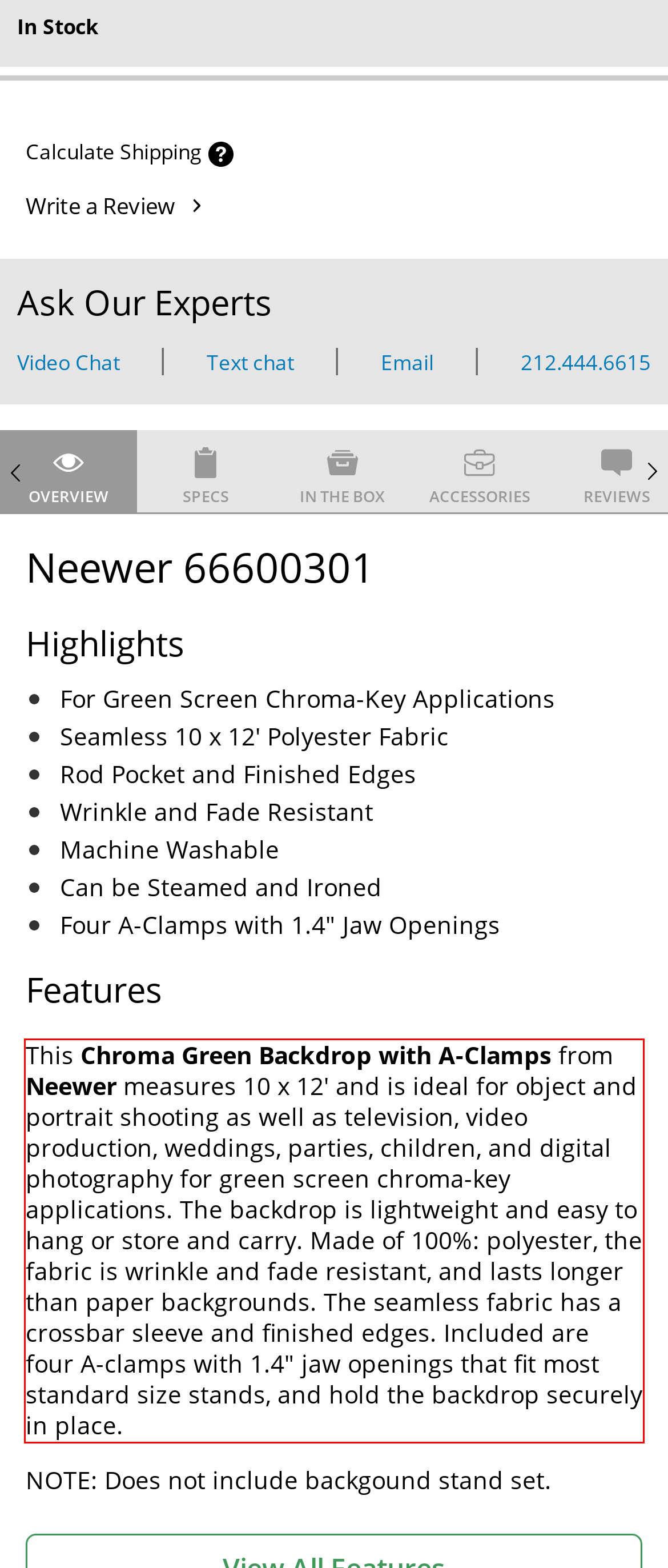Within the screenshot of the webpage, locate the red bounding box and use OCR to identify and provide the text content inside it.

This Chroma Green Backdrop with A-Clamps from Neewer measures 10 x 12' and is ideal for object and portrait shooting as well as television, video production, weddings, parties, children, and digital photography for green screen chroma-key applications. The backdrop is lightweight and easy to hang or store and carry. Made of 100%: polyester, the fabric is wrinkle and fade resistant, and lasts longer than paper backgrounds. The seamless fabric has a crossbar sleeve and finished edges. Included are four A-clamps with 1.4" jaw openings that fit most standard size stands, and hold the backdrop securely in place.